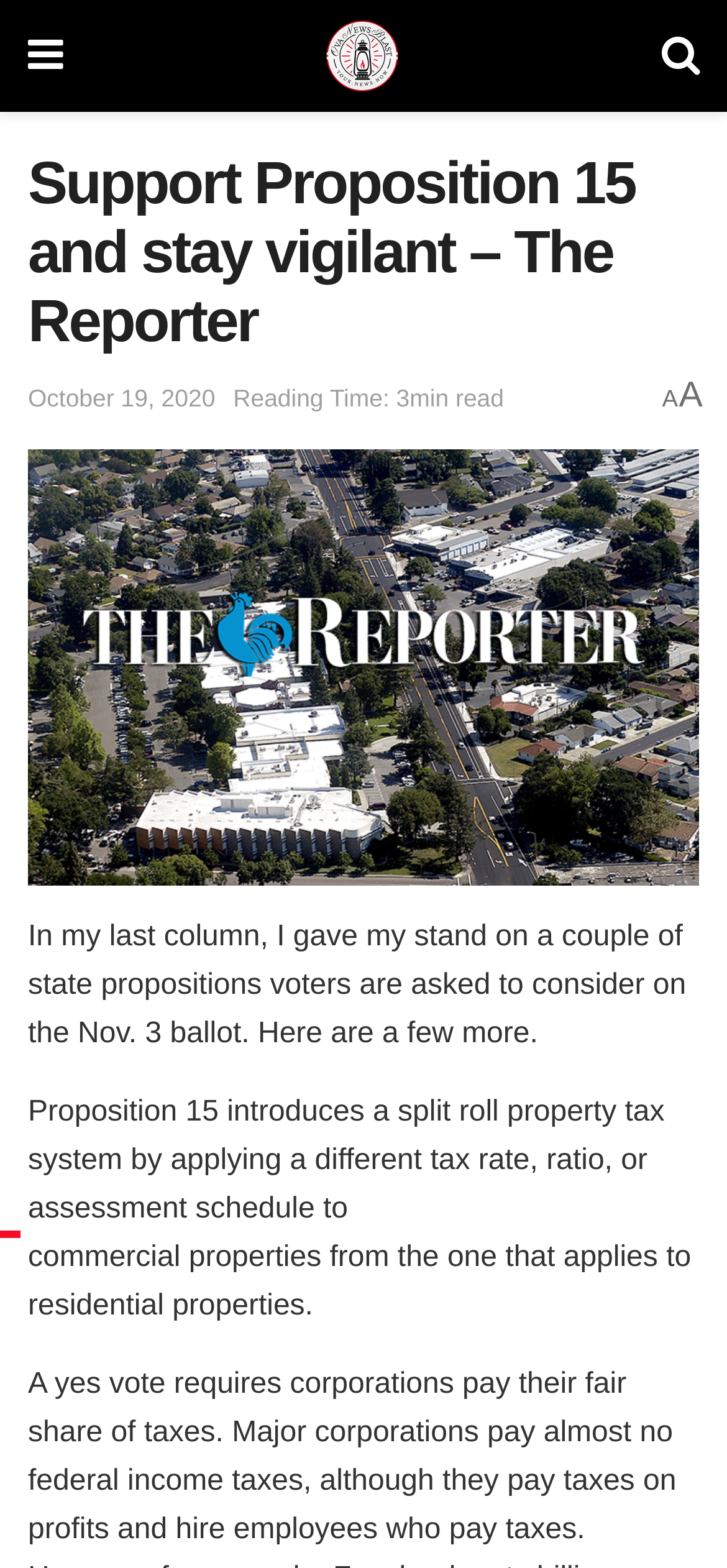What is the topic of the article?
Provide a detailed and extensive answer to the question.

I found the topic of the article by looking at the content of the article, specifically the sentence 'Proposition 15 introduces a split roll property tax system...' which suggests that the article is about Proposition 15.